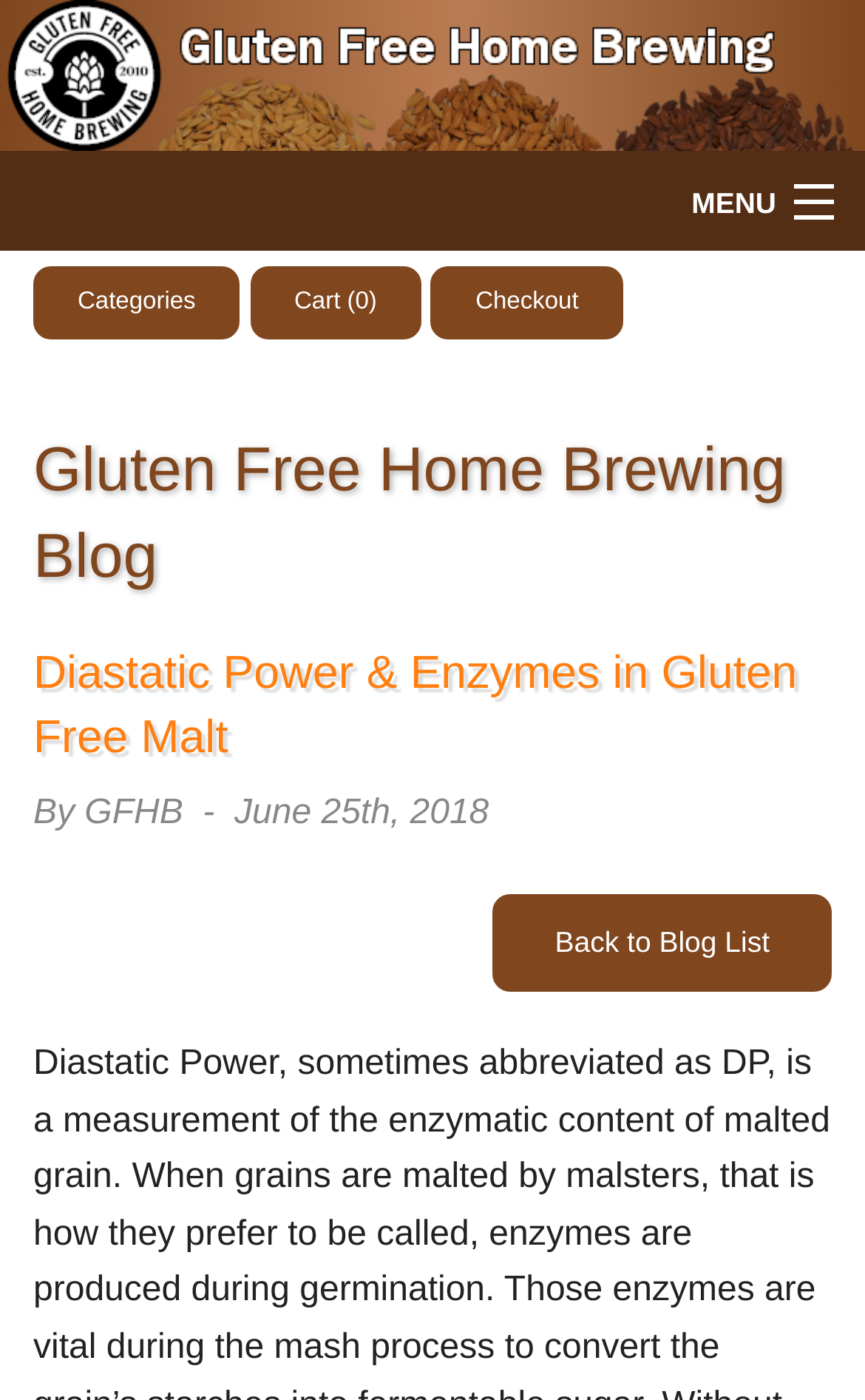Identify the bounding box coordinates for the element you need to click to achieve the following task: "view blog list". The coordinates must be four float values ranging from 0 to 1, formatted as [left, top, right, bottom].

[0.57, 0.639, 0.962, 0.708]